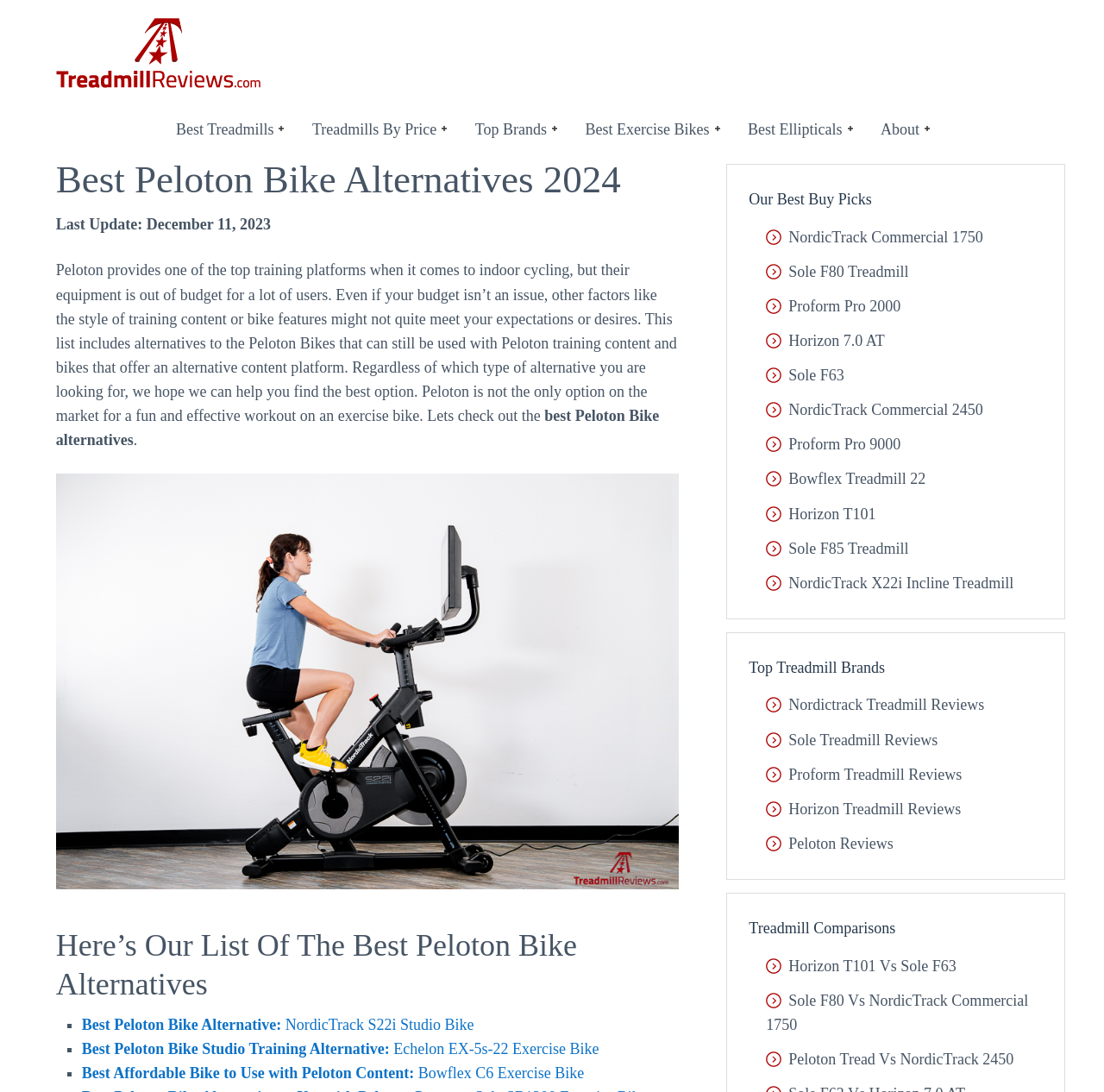What is the last update date of the webpage content? Using the information from the screenshot, answer with a single word or phrase.

December 11, 2023